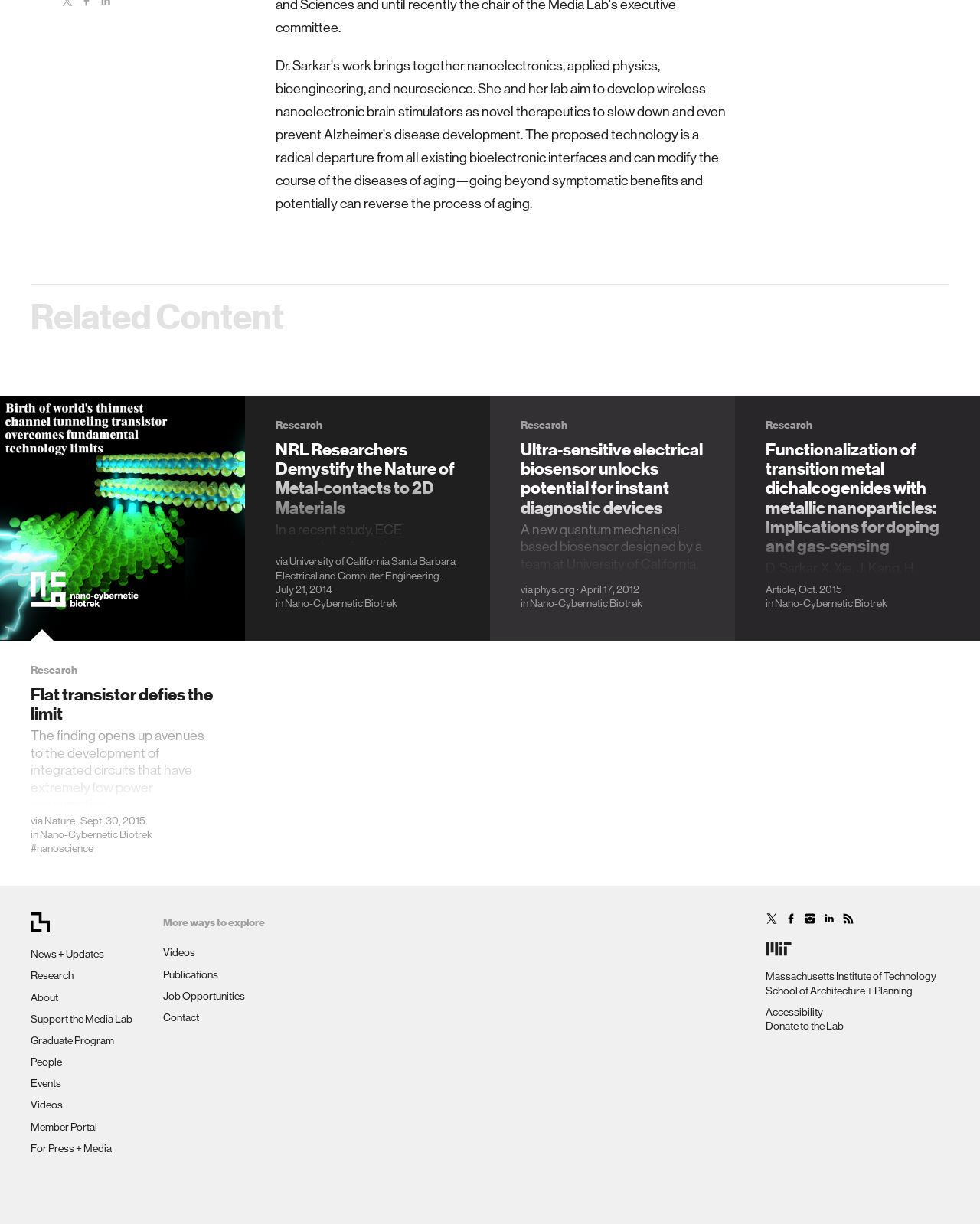What is the name of the lab mentioned in the webpage?
Make sure to answer the question with a detailed and comprehensive explanation.

The webpage mentions the Nanoelectronics Research Lab (NRL) as the lab where ECE researchers investigated the nature of the physical contacts between 2D materials.